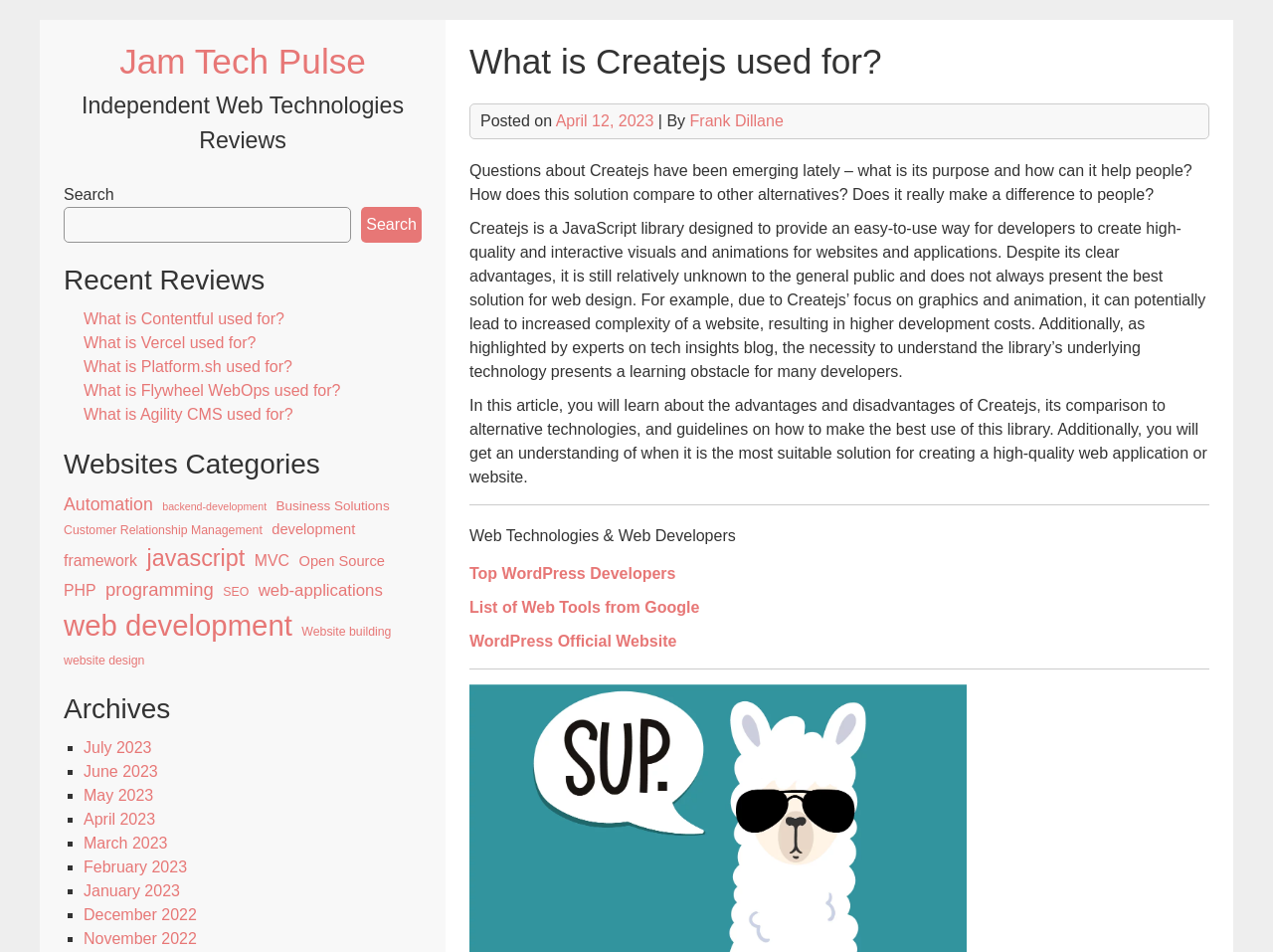What is the main topic of the webpage?
Can you provide a detailed and comprehensive answer to the question?

The webpage is primarily about Createjs, a JavaScript library used for creating high-quality and interactive visuals and animations for websites and applications.